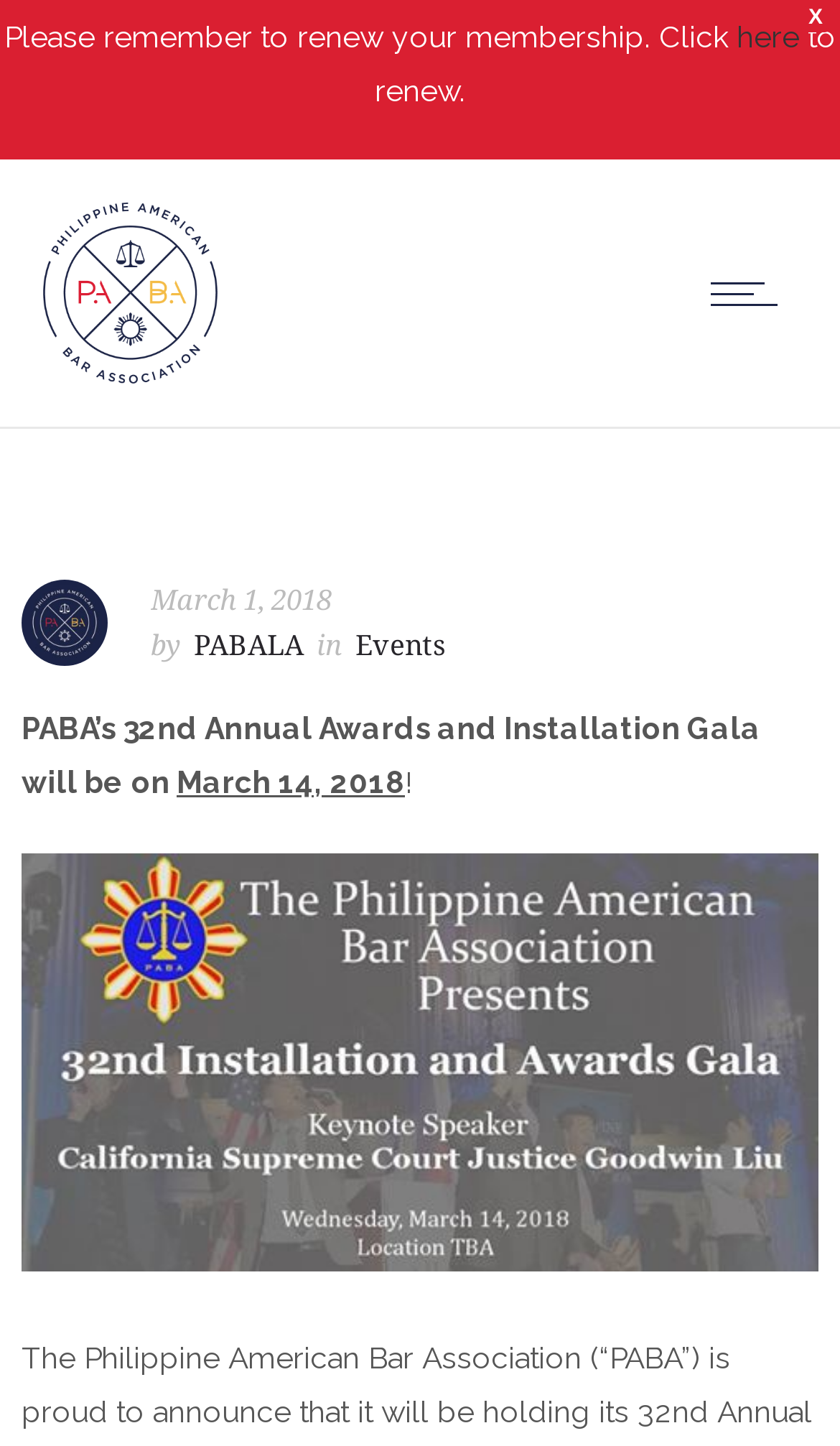Provide your answer in a single word or phrase: 
What is the name of the organization hosting the event?

PABA